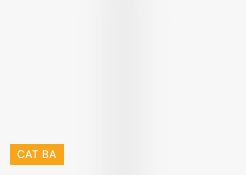What is Cat Ba known for?
Please give a well-detailed answer to the question.

According to the image, Cat Ba is an enchanting island in Vietnam known for its stunning natural landscapes and rich biodiversity, making it an attractive destination for travelers and nature enthusiasts.